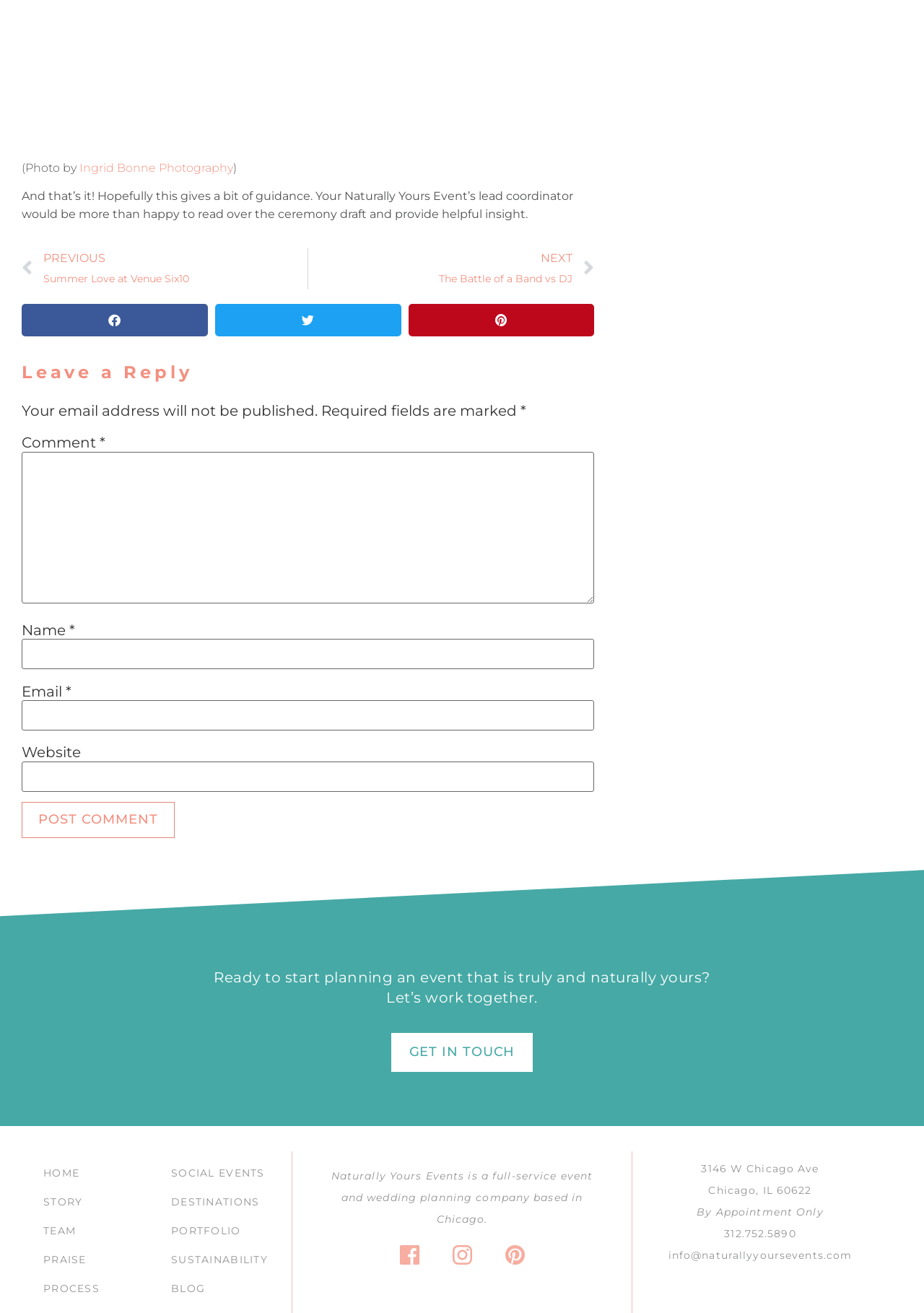Highlight the bounding box coordinates of the element that should be clicked to carry out the following instruction: "Leave a comment". The coordinates must be given as four float numbers ranging from 0 to 1, i.e., [left, top, right, bottom].

[0.023, 0.271, 0.643, 0.296]